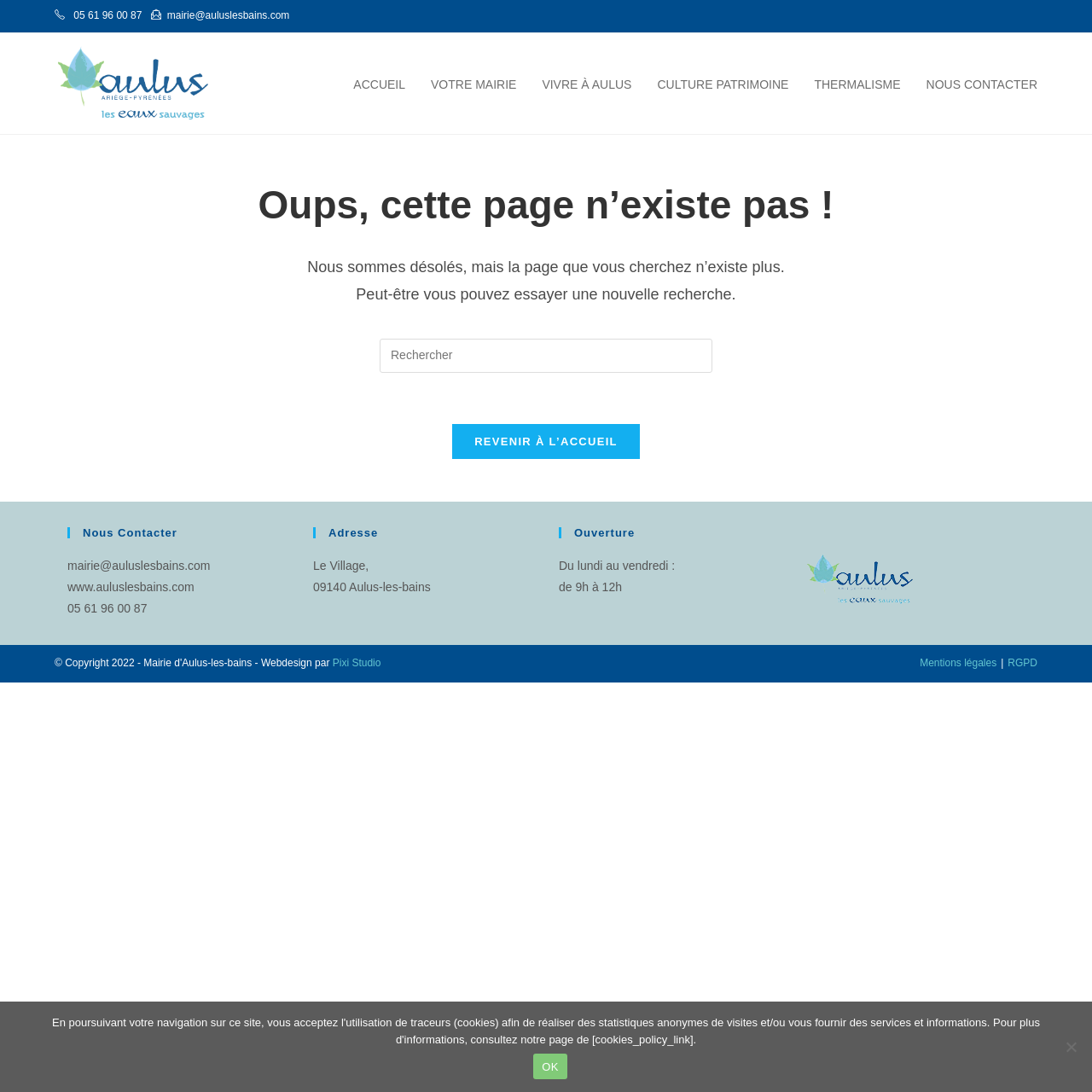Determine the bounding box coordinates of the region to click in order to accomplish the following instruction: "Return to home page". Provide the coordinates as four float numbers between 0 and 1, specifically [left, top, right, bottom].

[0.414, 0.388, 0.586, 0.42]